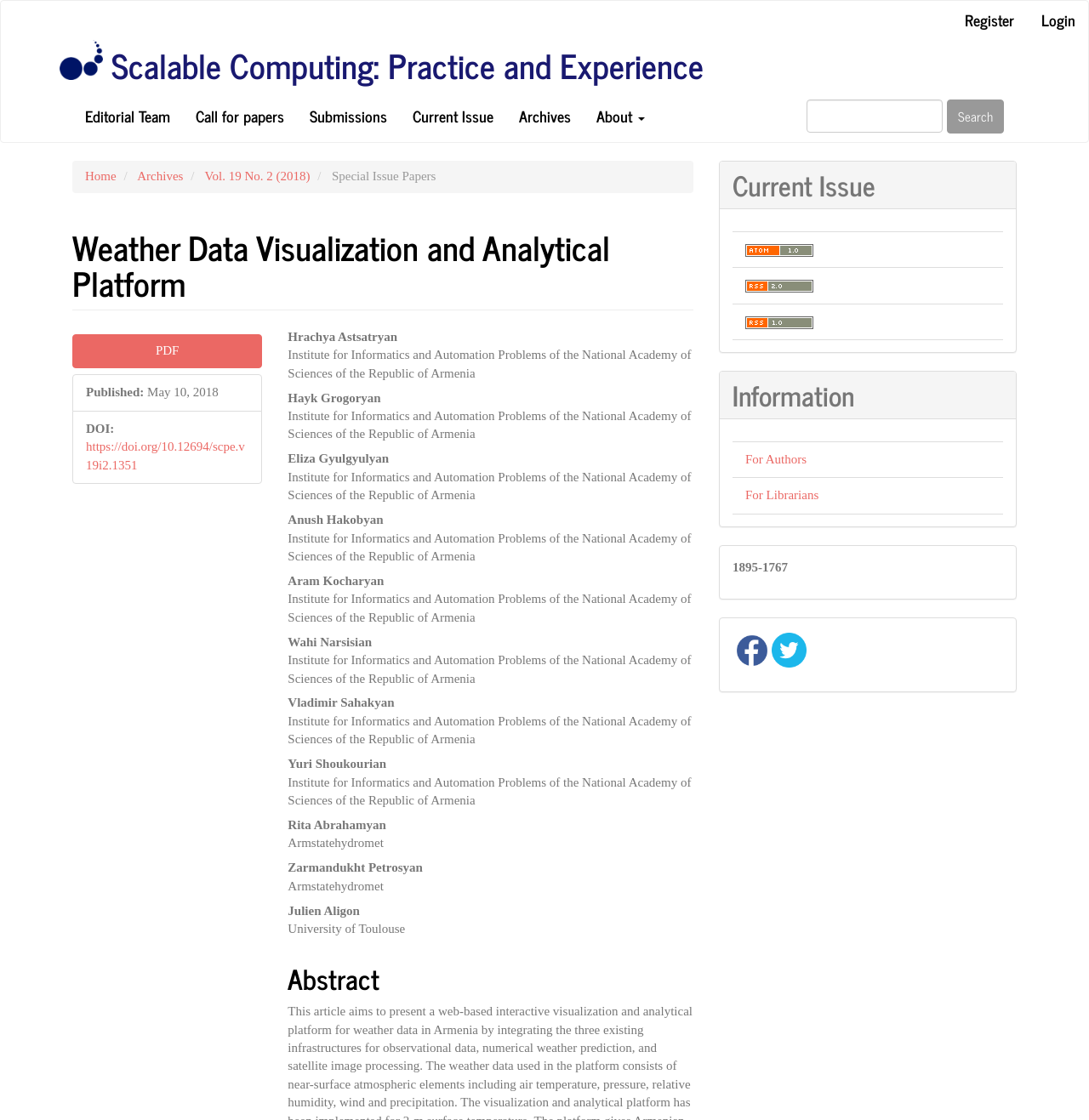What is the name of the institution affiliated with author Hrachya Astsatryan?
With the help of the image, please provide a detailed response to the question.

I found the answer by looking at the author list, where it says 'Hrachya Astsatryan' and then lists the institution he is affiliated with, which is the Institute for Informatics and Automation Problems of the National Academy of Sciences of the Republic of Armenia.